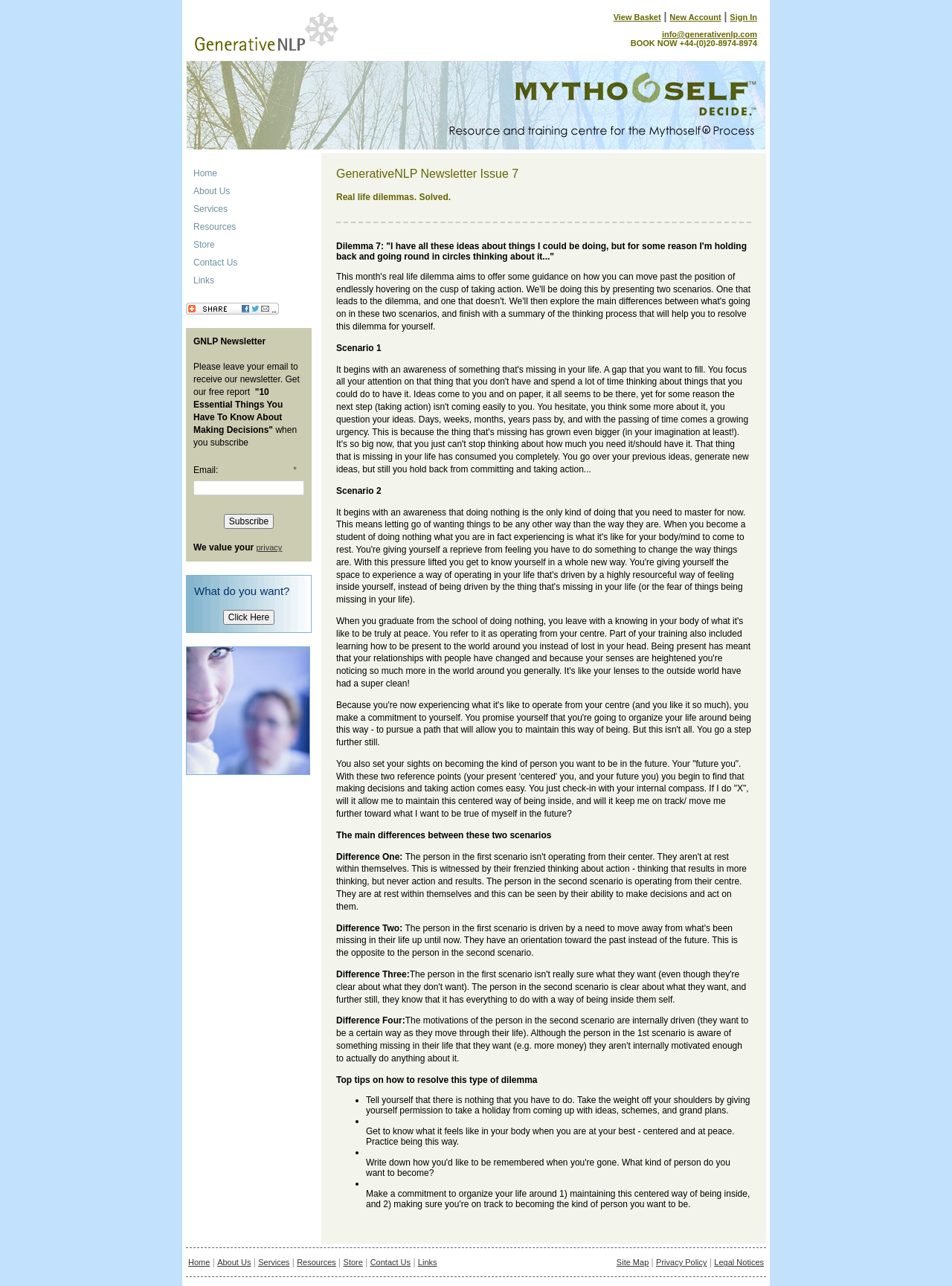Please identify the bounding box coordinates of the area I need to click to accomplish the following instruction: "read about Treat Dispenser Dog Camera Ideas".

None